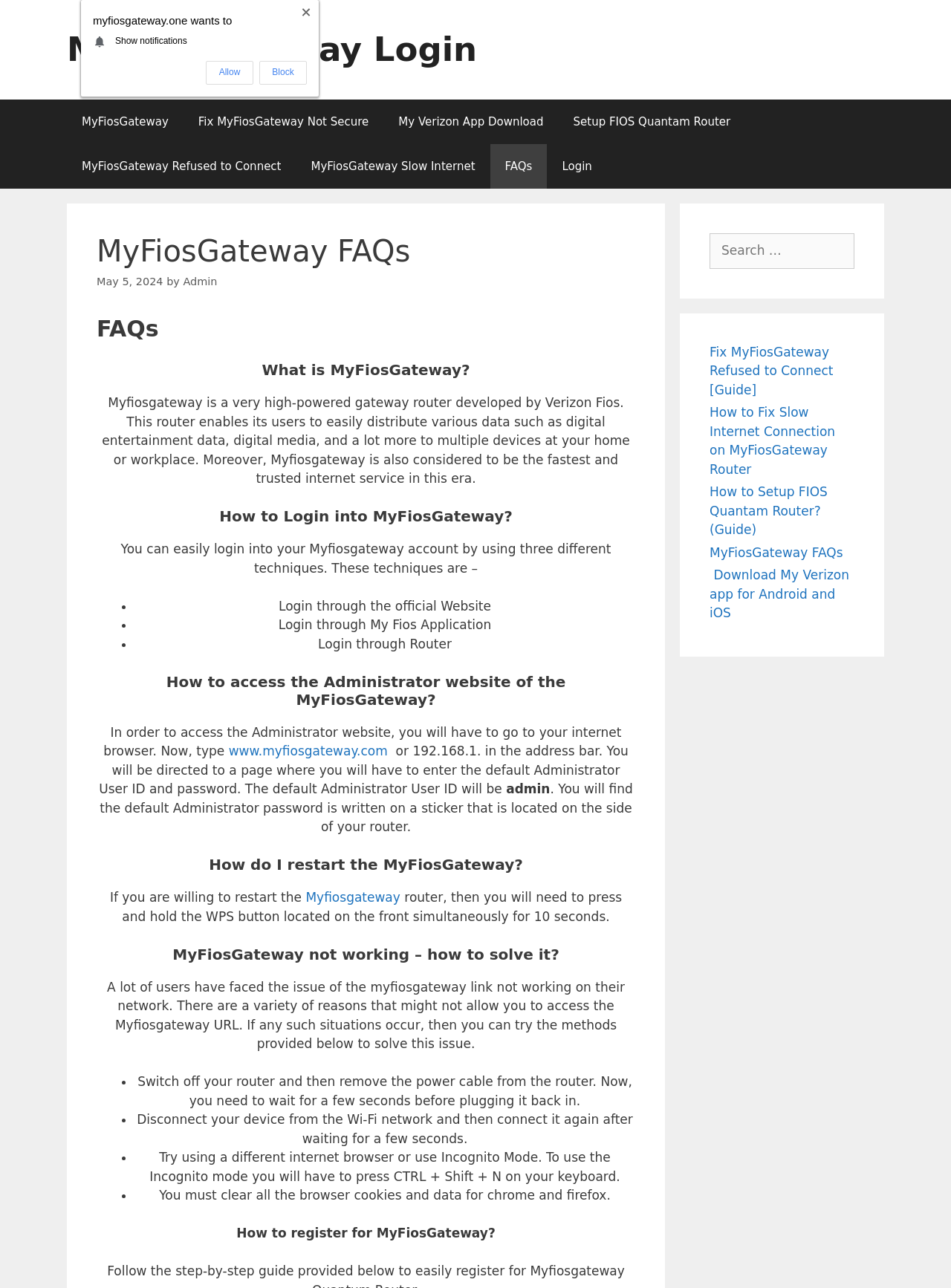Identify the bounding box coordinates of the region that should be clicked to execute the following instruction: "Reply to Wu Jin's comment".

[0.315, 0.369, 0.339, 0.38]